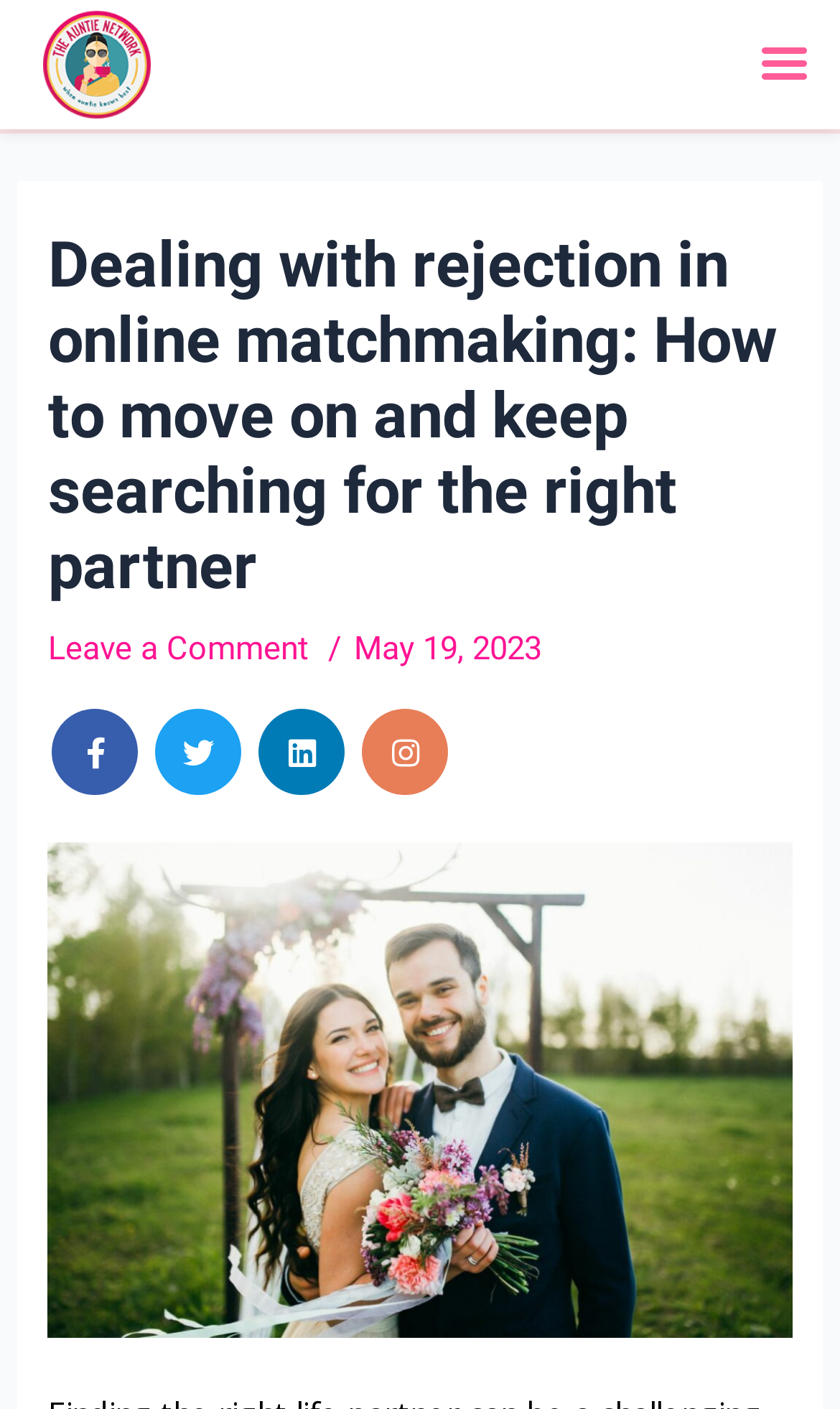Give a complete and precise description of the webpage's appearance.

The webpage is about coping with rejection in online matchmaking, with a focus on staying positive and finding love. At the top of the page, there is a logo of "The Auntie Network" positioned near the top left corner. 

Below the logo, there is a header section that spans almost the entire width of the page. Within this section, there is a heading that reads "Dealing with rejection in online matchmaking: How to move on and keep searching for the right partner". This heading is positioned near the top of the page, taking up about a third of the page's height. 

To the right of the heading, there is a link to "Leave a Comment" and a static text displaying the date "May 19, 2023". These elements are positioned near the top of the page, slightly below the heading.

Further down the page, there are four social media links, each represented by an icon, positioned horizontally next to each other. These icons are located roughly in the middle of the page's height.